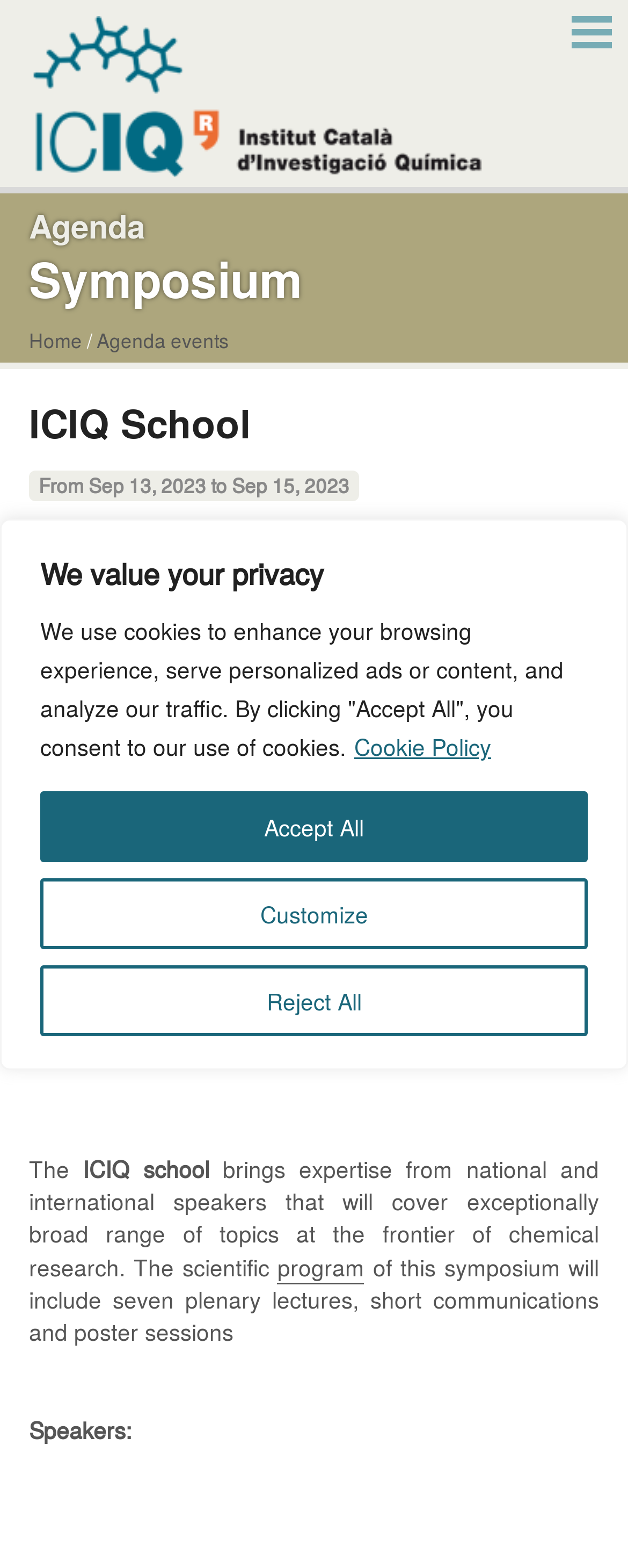What is the name of the institution?
Use the screenshot to answer the question with a single word or phrase.

ICIQ